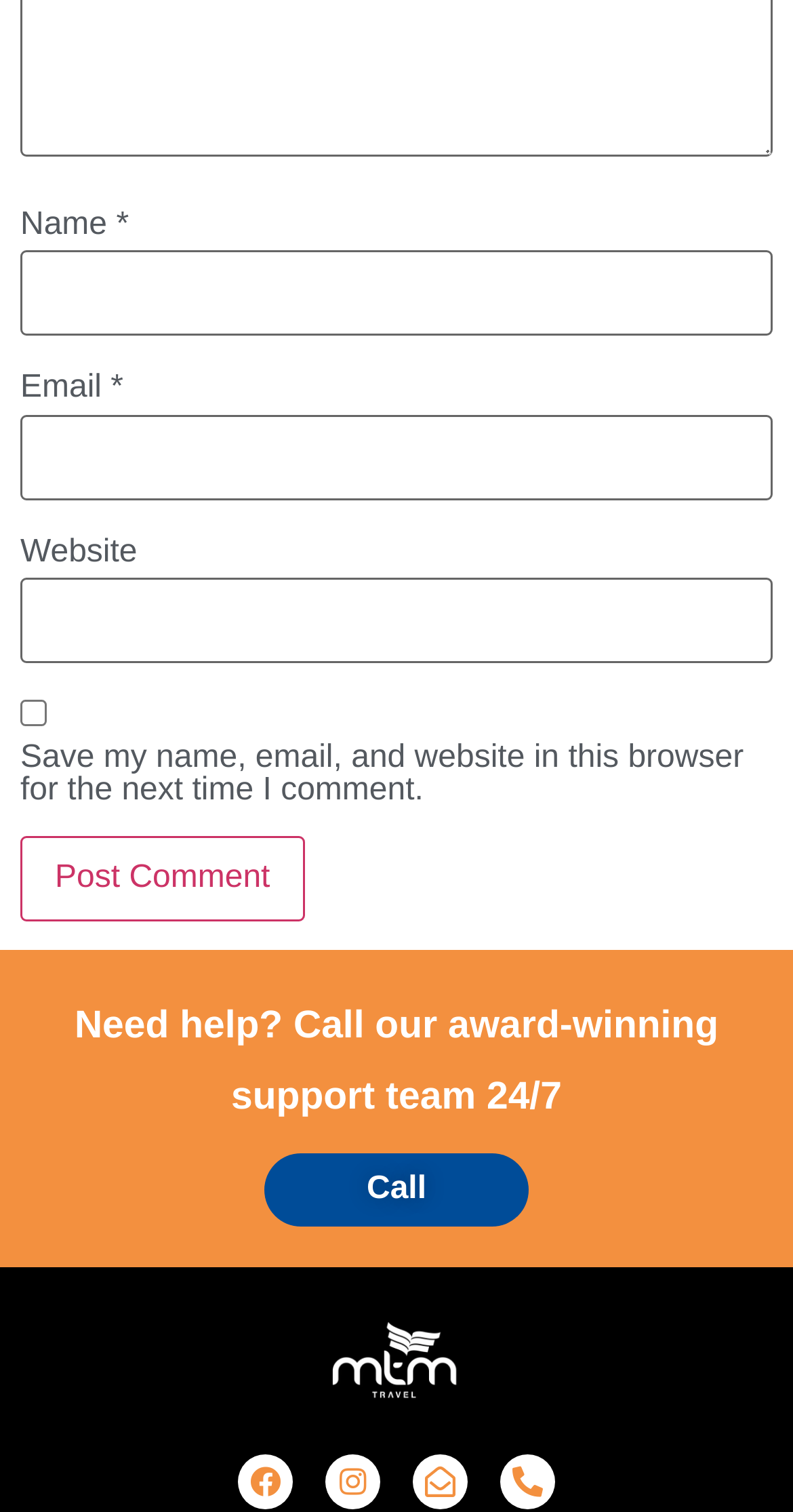Could you indicate the bounding box coordinates of the region to click in order to complete this instruction: "Post a comment".

[0.026, 0.553, 0.384, 0.609]